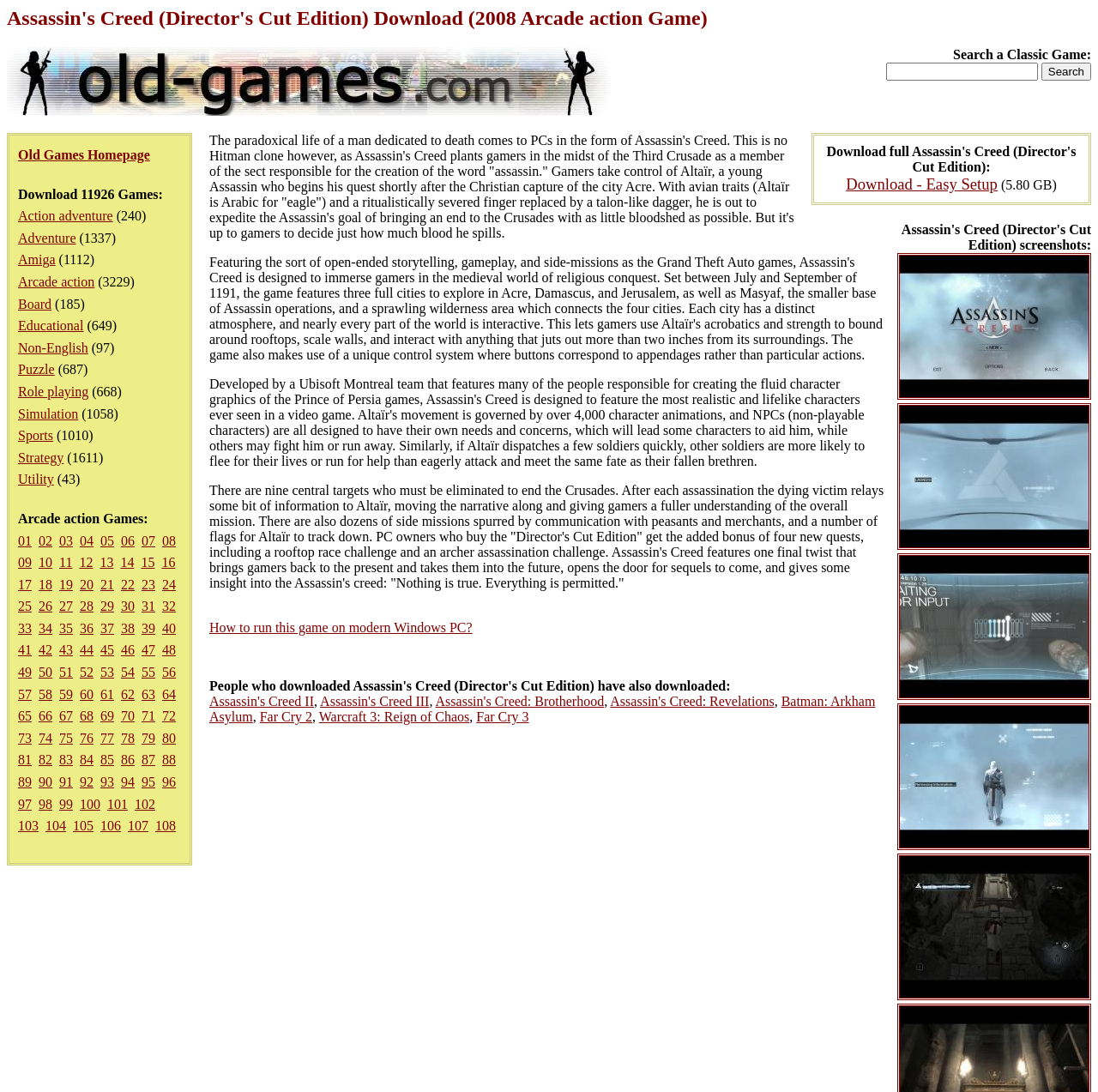Could you locate the bounding box coordinates for the section that should be clicked to accomplish this task: "Download Assassin's Creed (Director's Cut Edition)".

[0.006, 0.006, 0.994, 0.027]